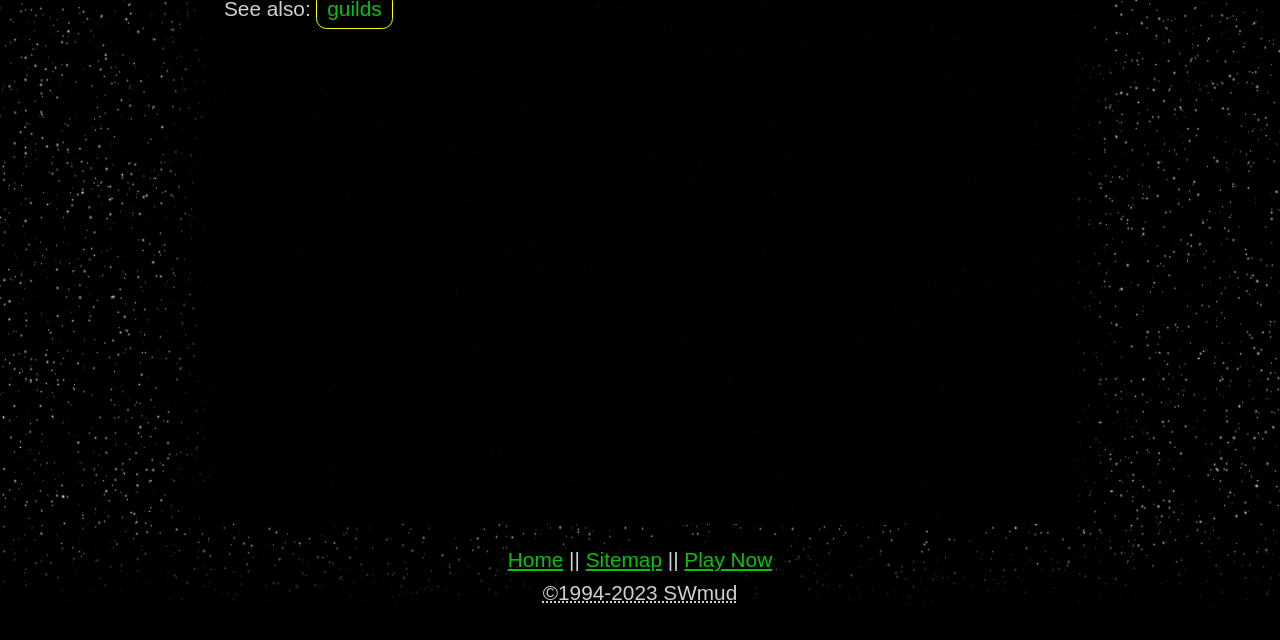Identify the bounding box for the UI element described as: "Home". Ensure the coordinates are four float numbers between 0 and 1, formatted as [left, top, right, bottom].

[0.397, 0.857, 0.44, 0.893]